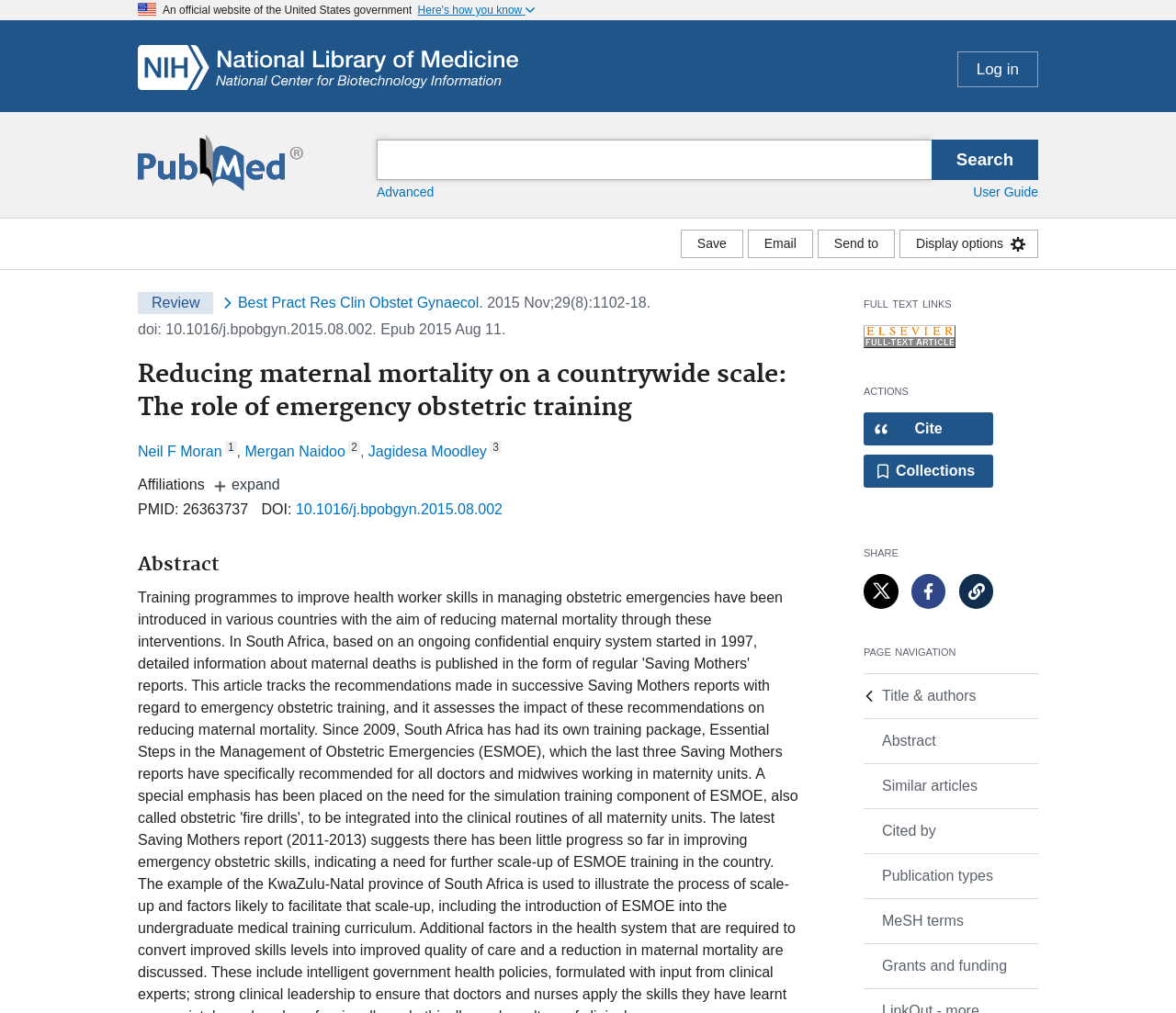What is the PMID of the article?
Answer briefly with a single word or phrase based on the image.

26363737